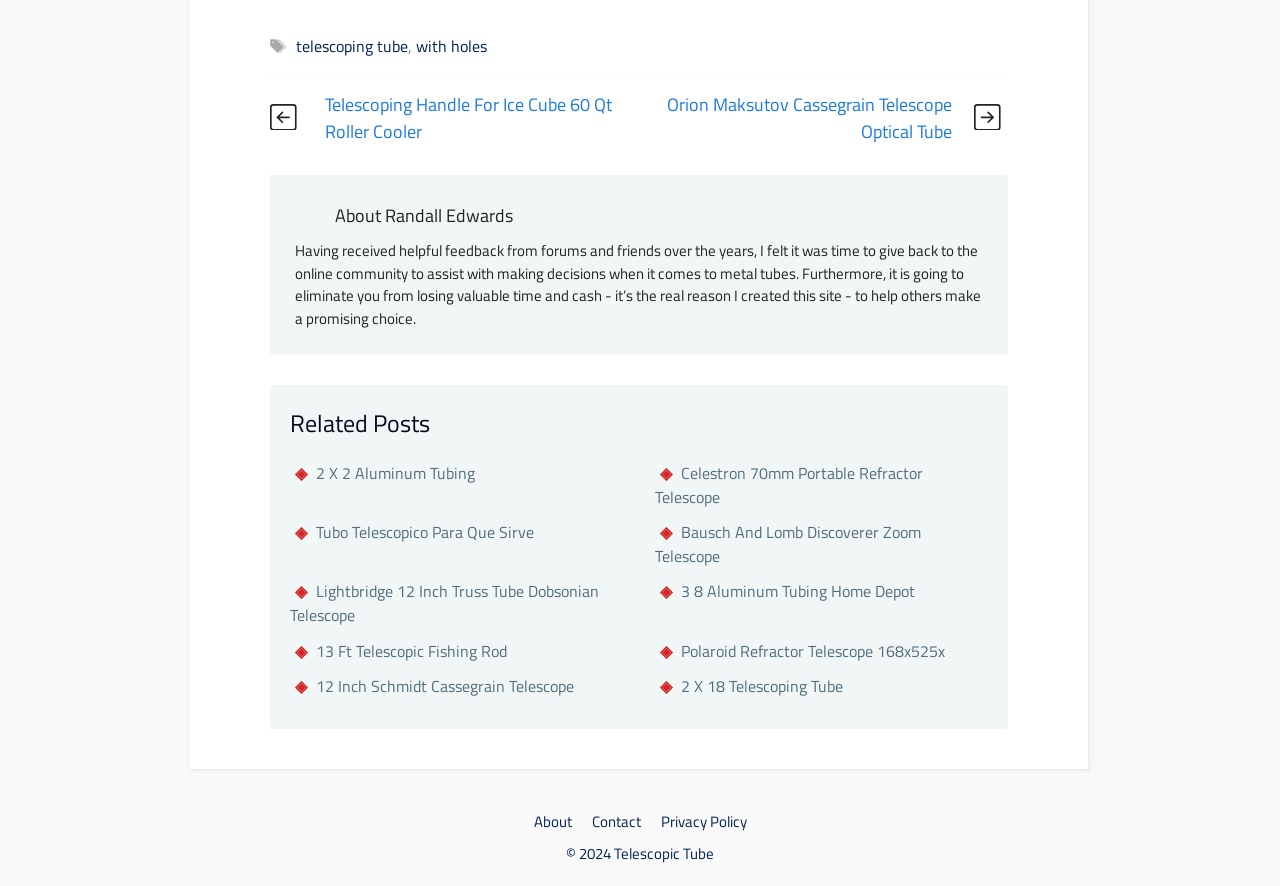What is the topic of the related post with the link '2 X 2 Aluminum Tubing'? Please answer the question using a single word or phrase based on the image.

Aluminum Tubing